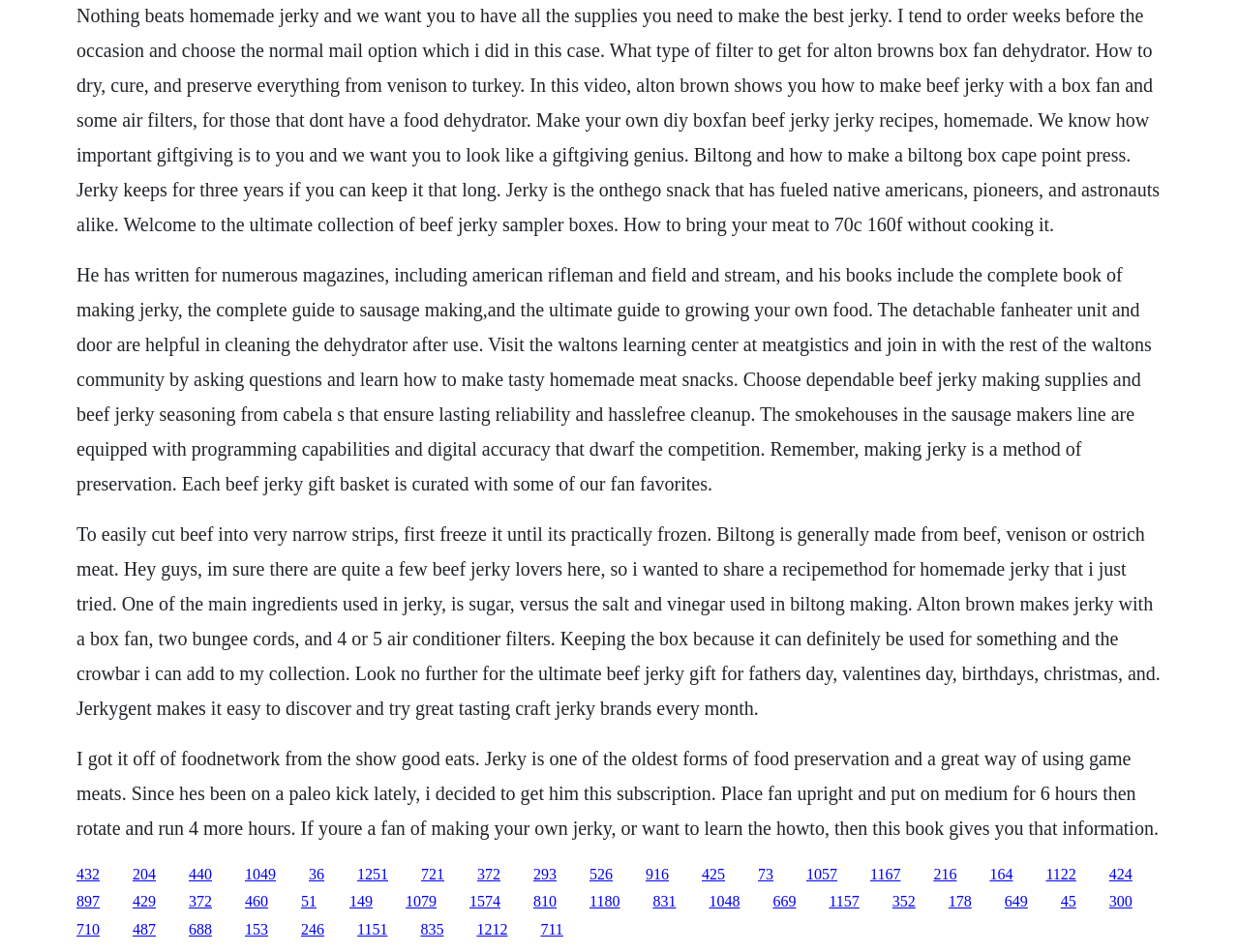What is the main topic of this webpage?
Please provide a detailed and thorough answer to the question.

Based on the text content of the webpage, it appears to be discussing beef jerky, its history, and methods of making it. The text also mentions related topics such as biltong and sausage making.